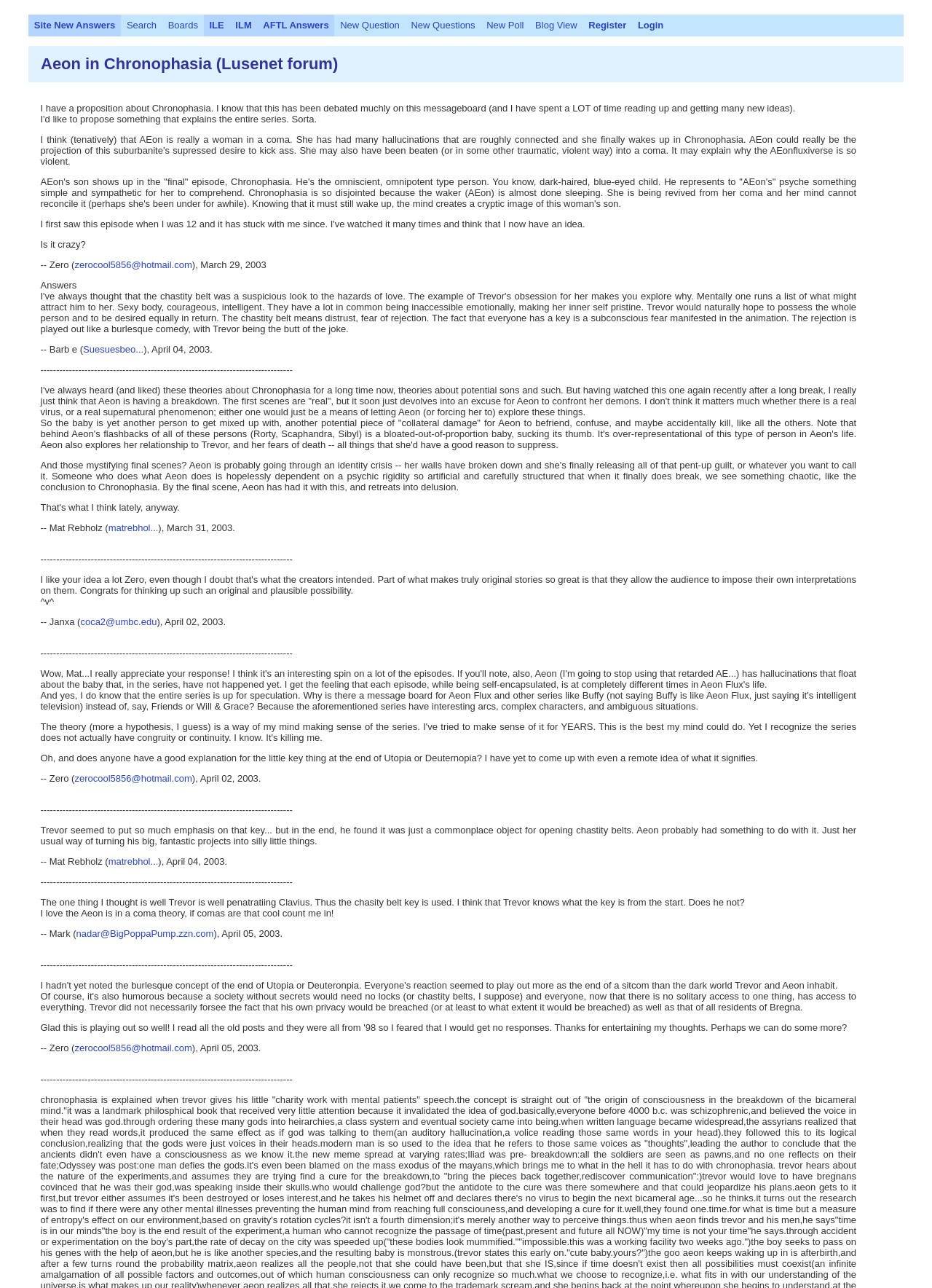Please determine the bounding box coordinates of the element's region to click for the following instruction: "Register".

[0.625, 0.011, 0.678, 0.028]